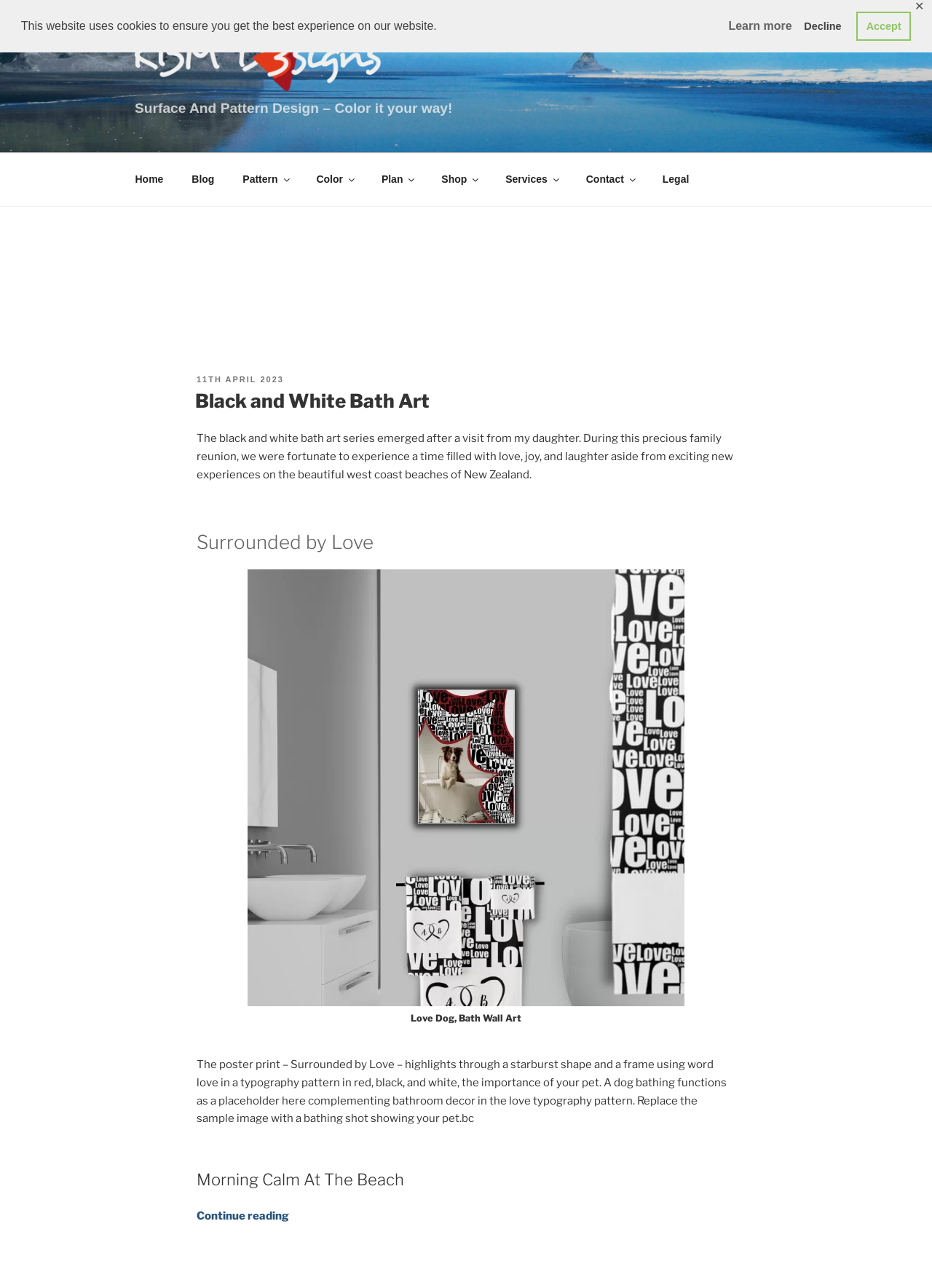Answer this question in one word or a short phrase: How many menu items are in the top navigation?

9